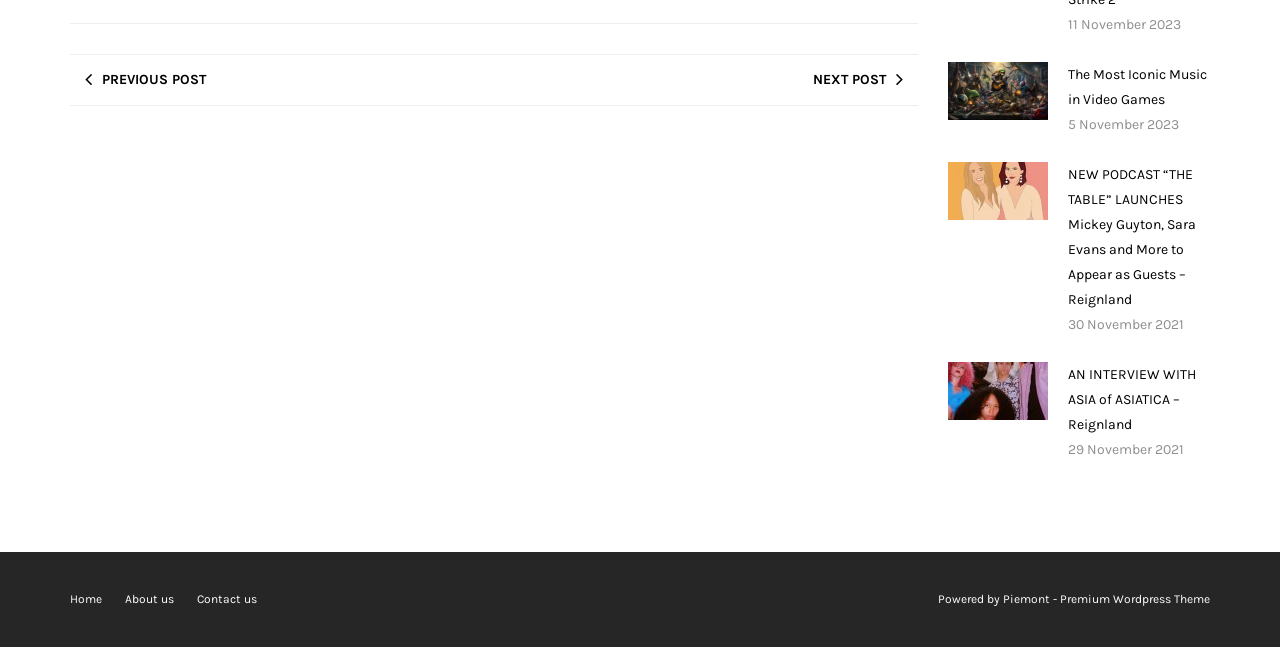Given the element description, predict the bounding box coordinates in the format (top-left x, top-left y, bottom-right x, bottom-right y). Make sure all values are between 0 and 1. Here is the element description: Piemont - Premium Wordpress Theme

[0.784, 0.915, 0.945, 0.937]